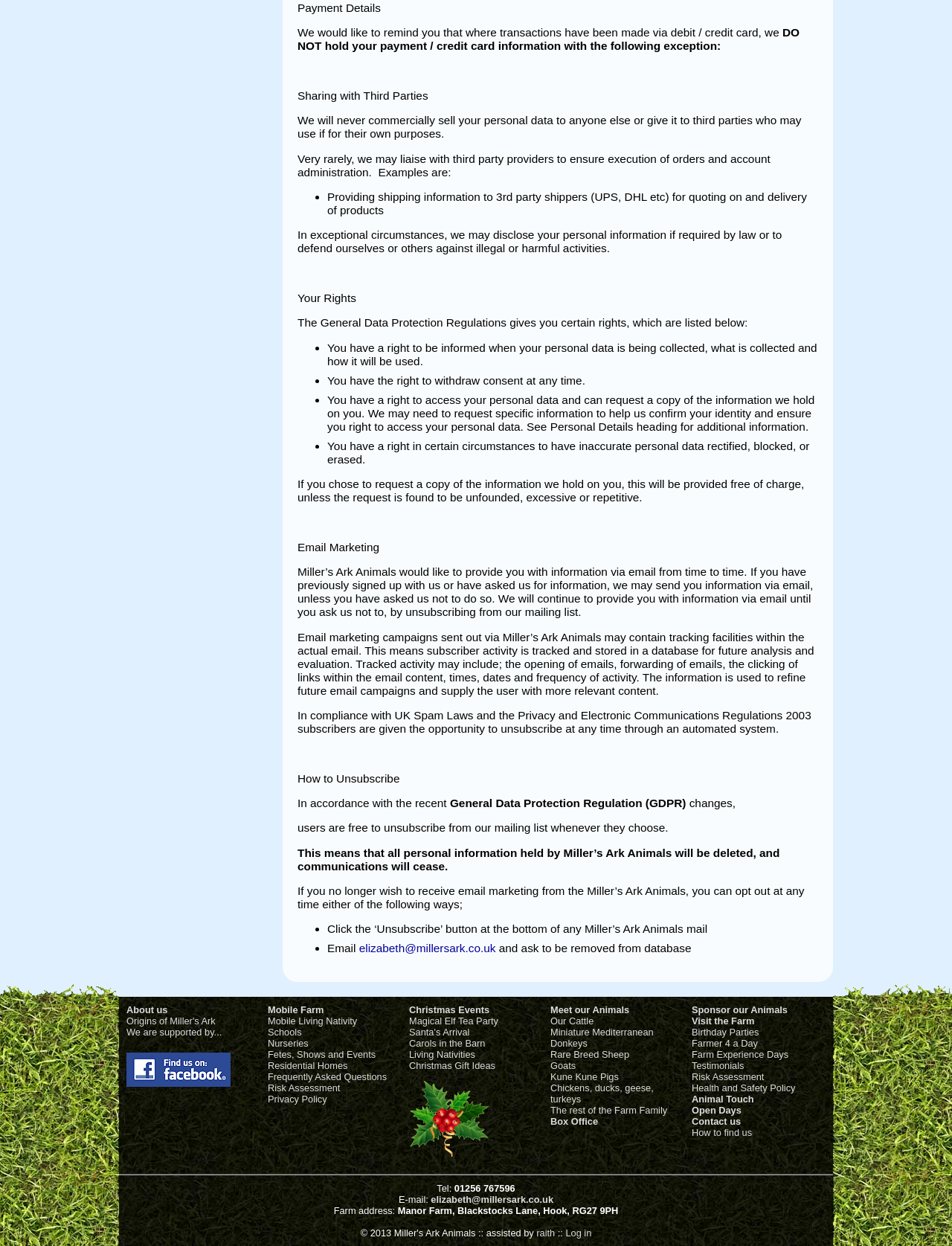What is the purpose of the email marketing campaigns?
Please ensure your answer to the question is detailed and covers all necessary aspects.

According to the webpage, the email marketing campaigns are used to provide users with more relevant content, and the tracking facilities are used to refine future email campaigns.